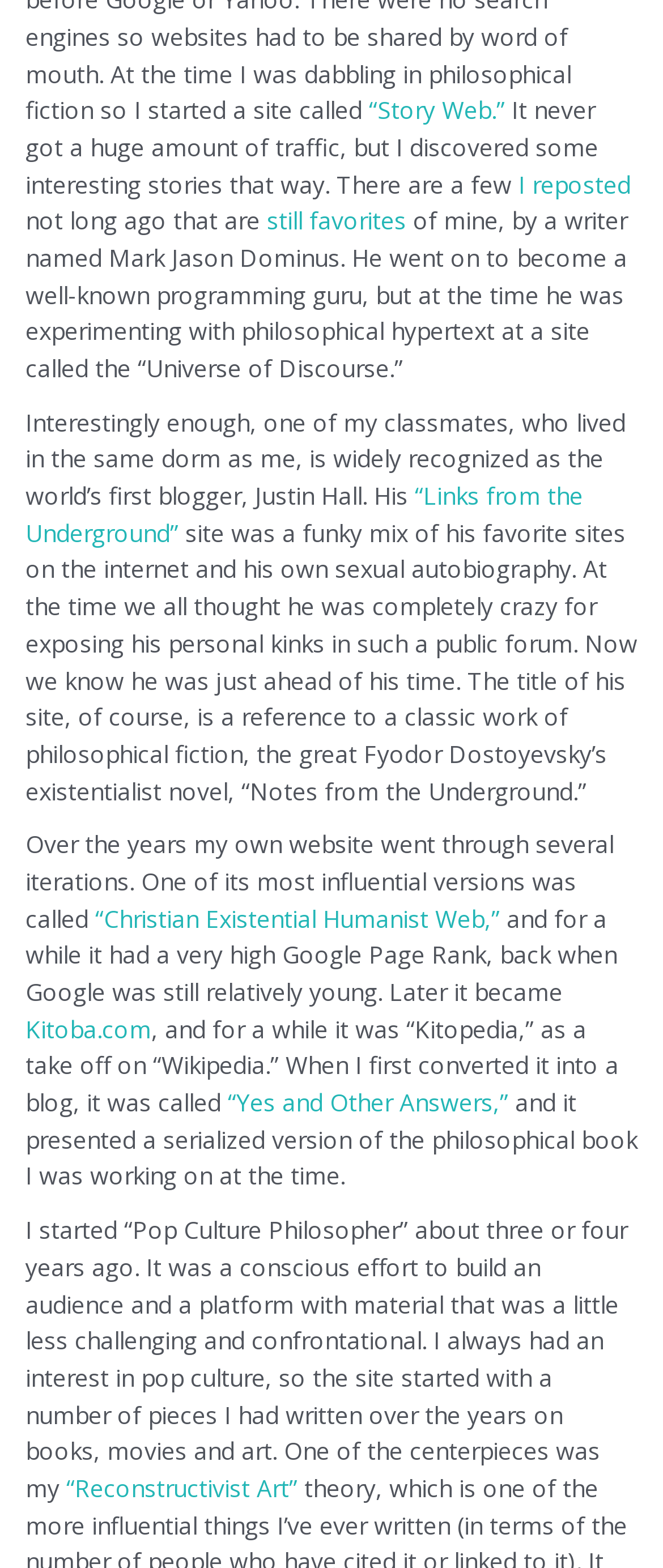Please locate the bounding box coordinates of the element that needs to be clicked to achieve the following instruction: "Explore Links from the Underground". The coordinates should be four float numbers between 0 and 1, i.e., [left, top, right, bottom].

[0.038, 0.306, 0.879, 0.35]